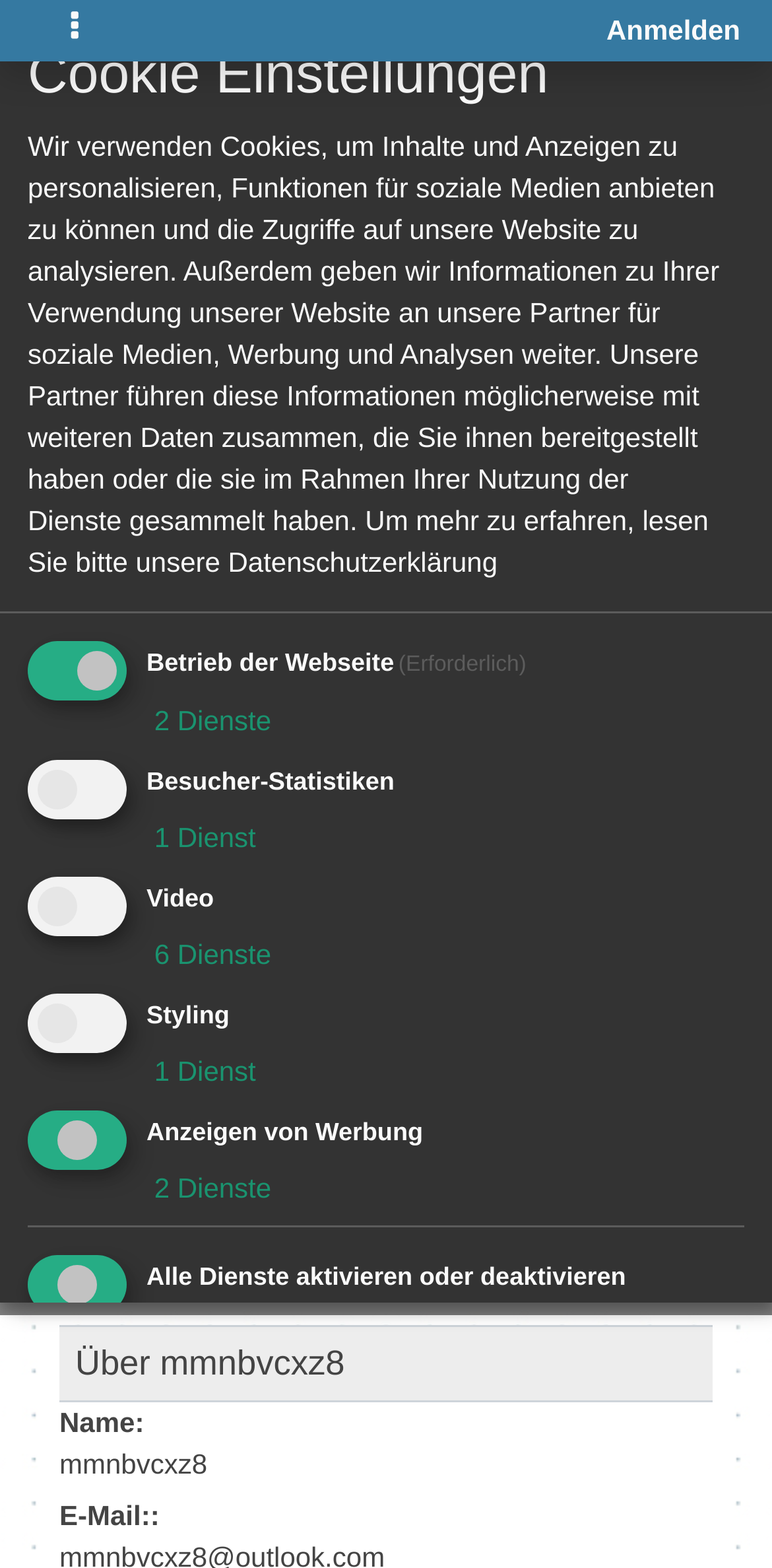Determine the bounding box coordinates for the area you should click to complete the following instruction: "Agree to all".

[0.601, 0.93, 0.946, 0.997]